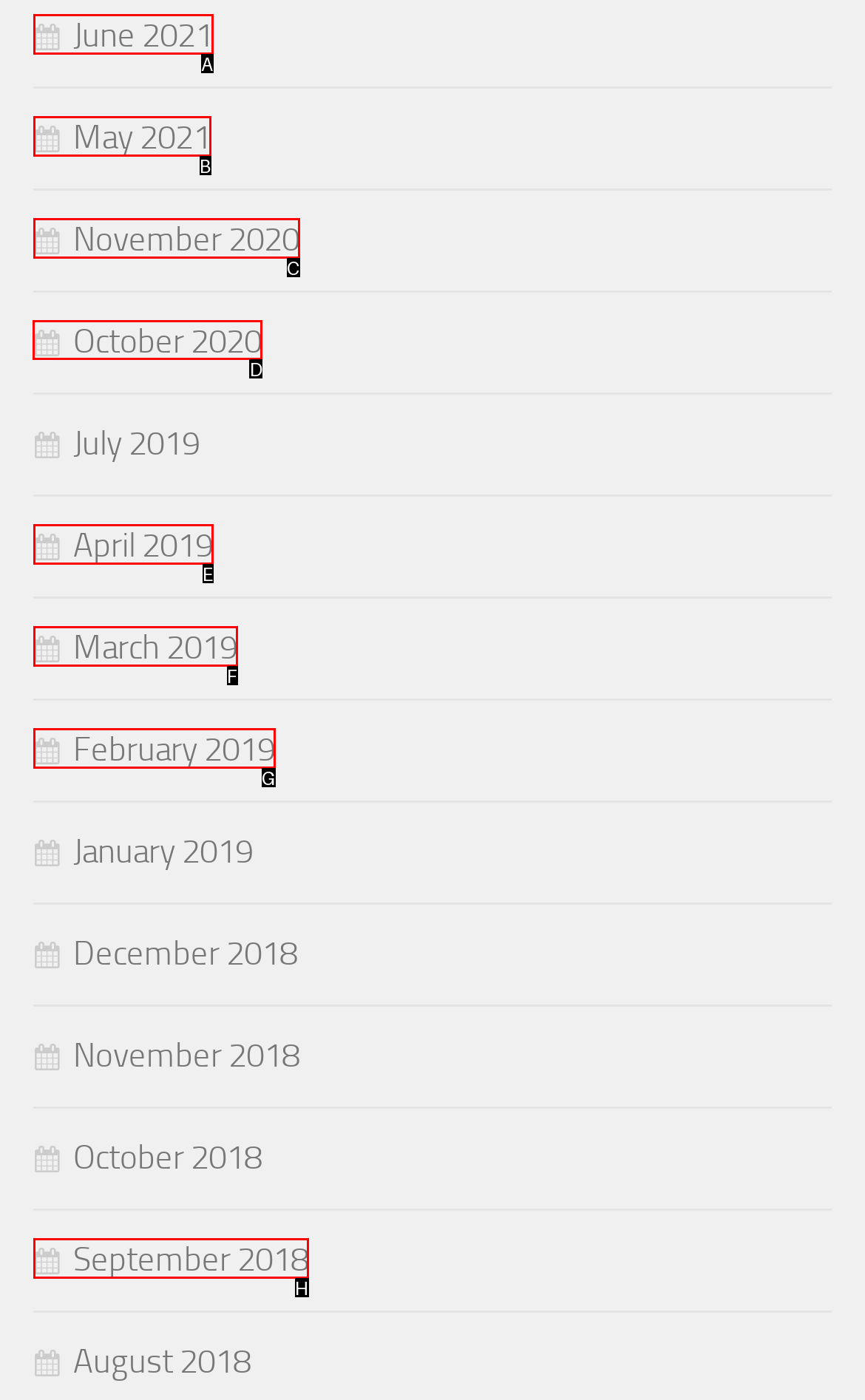What letter corresponds to the UI element to complete this task: View October 2020
Answer directly with the letter.

D